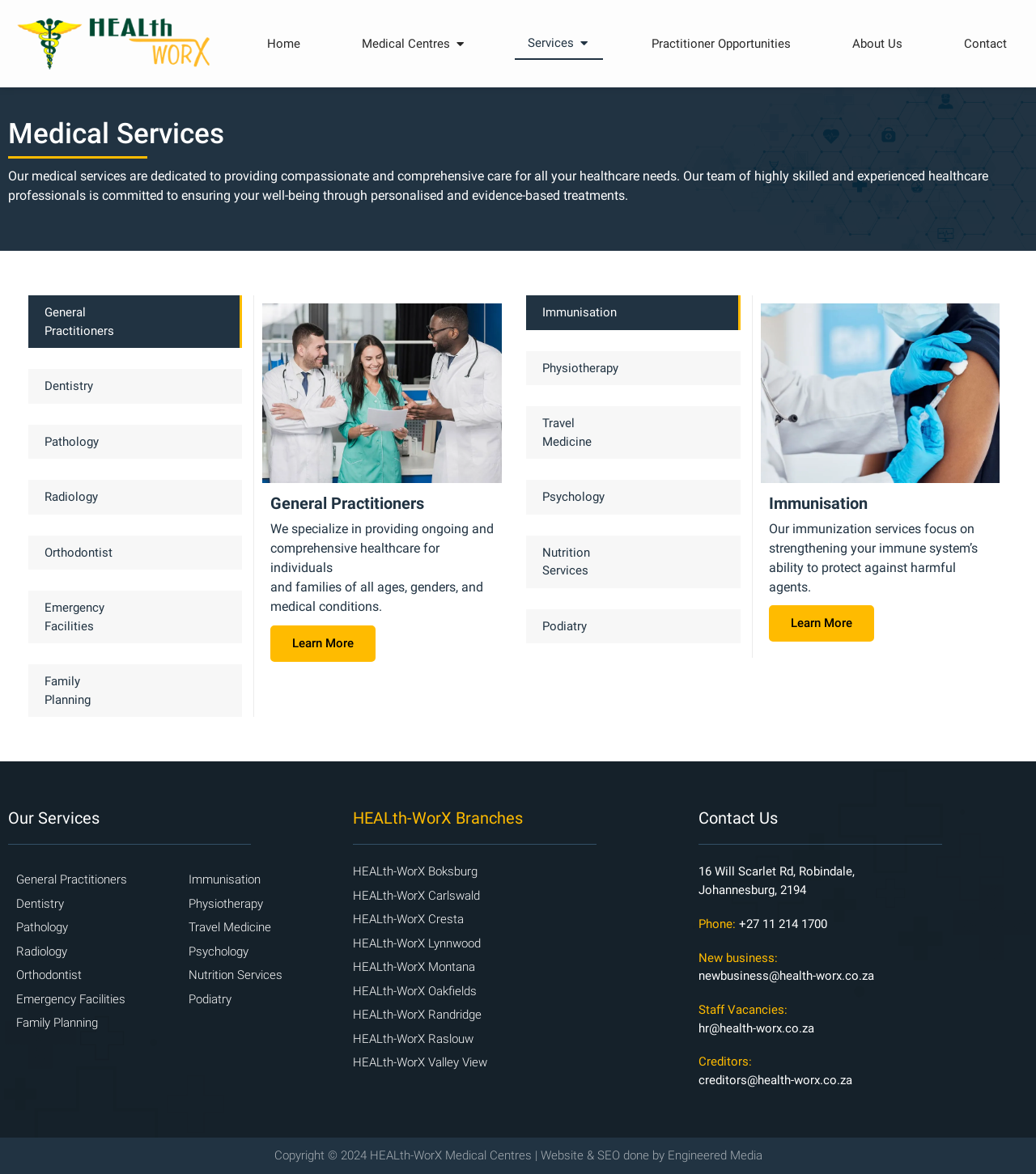Find the bounding box coordinates of the clickable region needed to perform the following instruction: "Contact HEALth-WorX". The coordinates should be provided as four float numbers between 0 and 1, i.e., [left, top, right, bottom].

[0.674, 0.736, 0.825, 0.749]